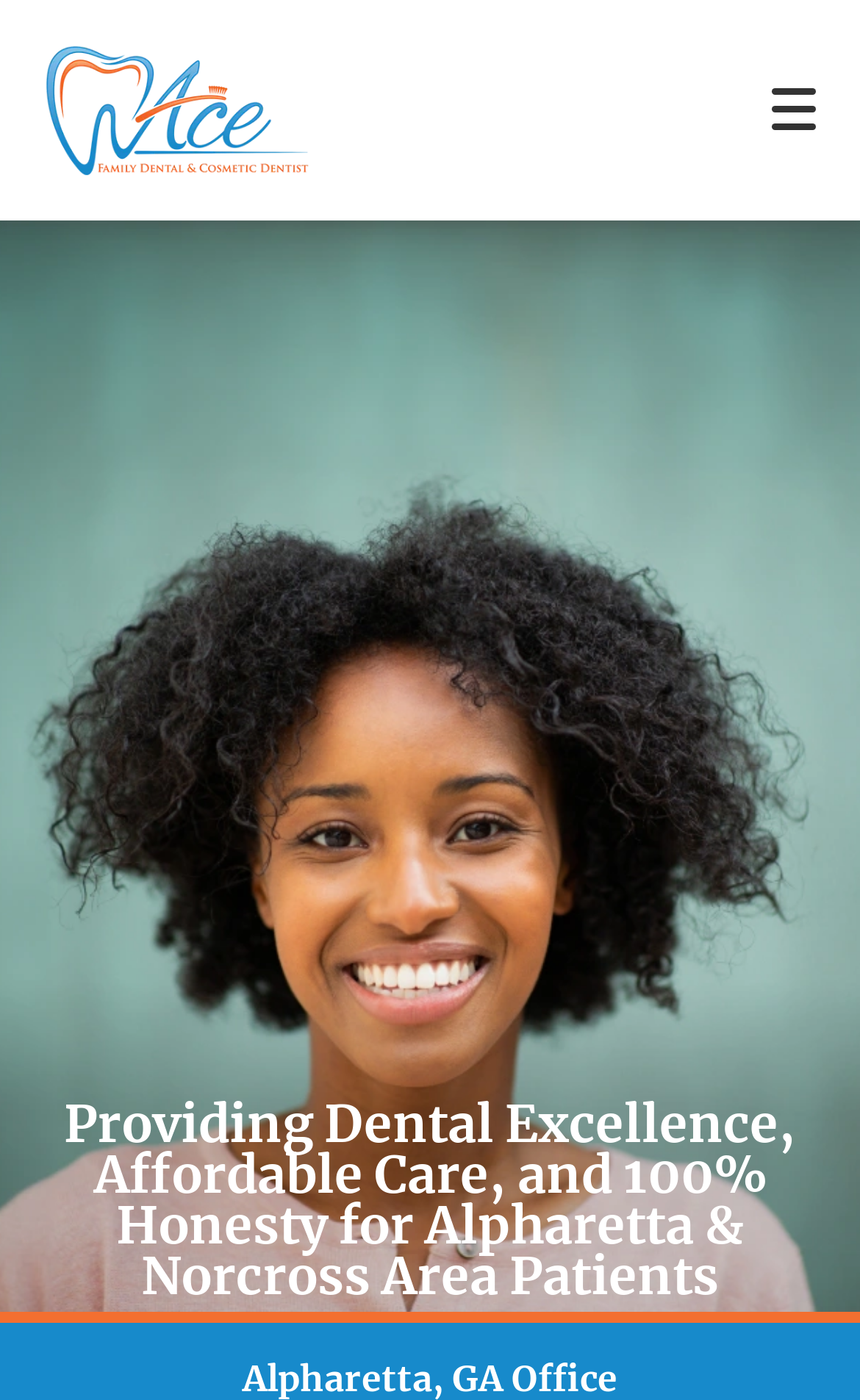Locate the bounding box coordinates of the element you need to click to accomplish the task described by this instruction: "Click the logo".

[0.0, 0.0, 0.412, 0.157]